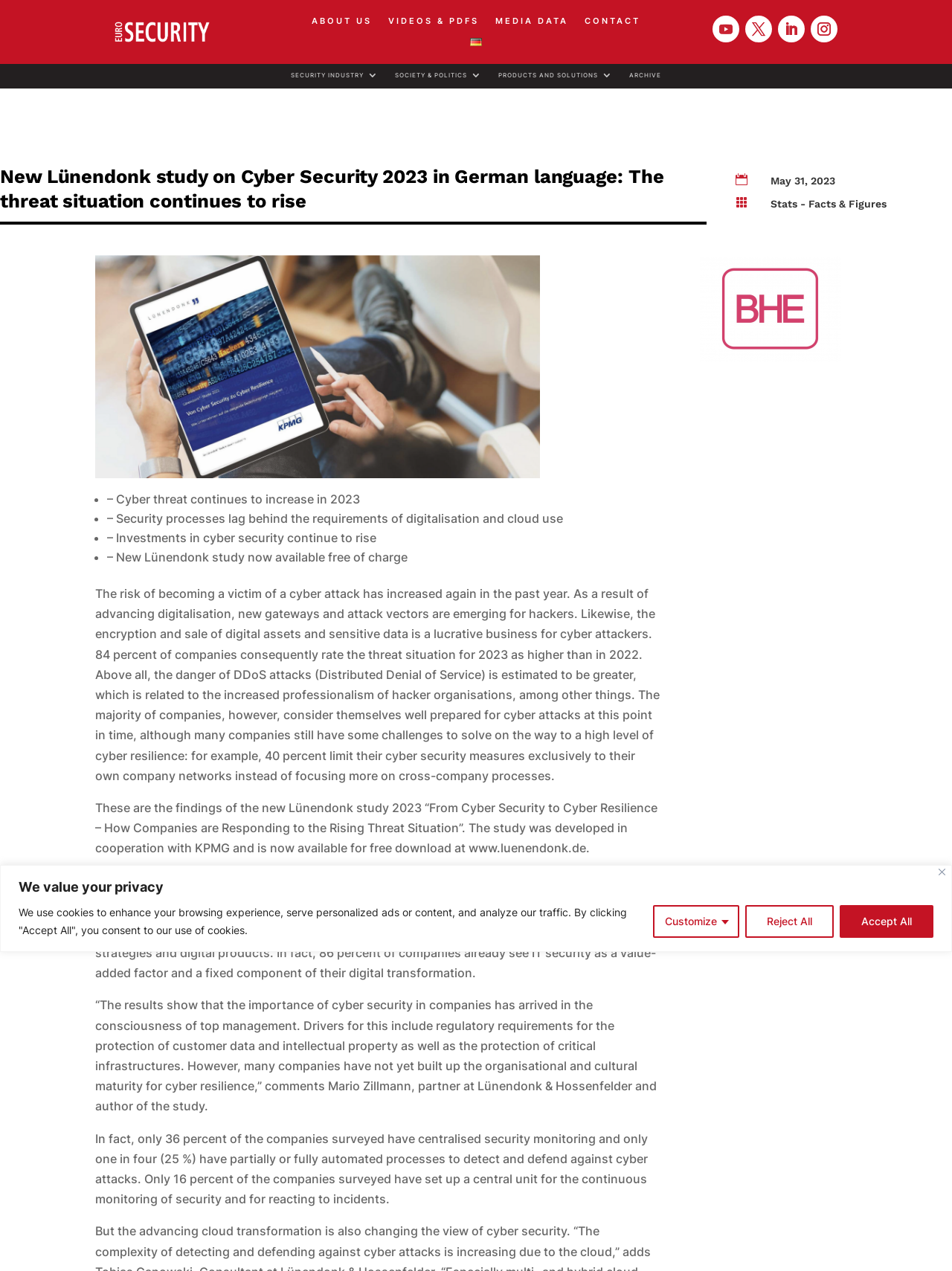Identify the bounding box coordinates of the section that should be clicked to achieve the task described: "Go to ABOUT US page".

[0.327, 0.012, 0.391, 0.025]